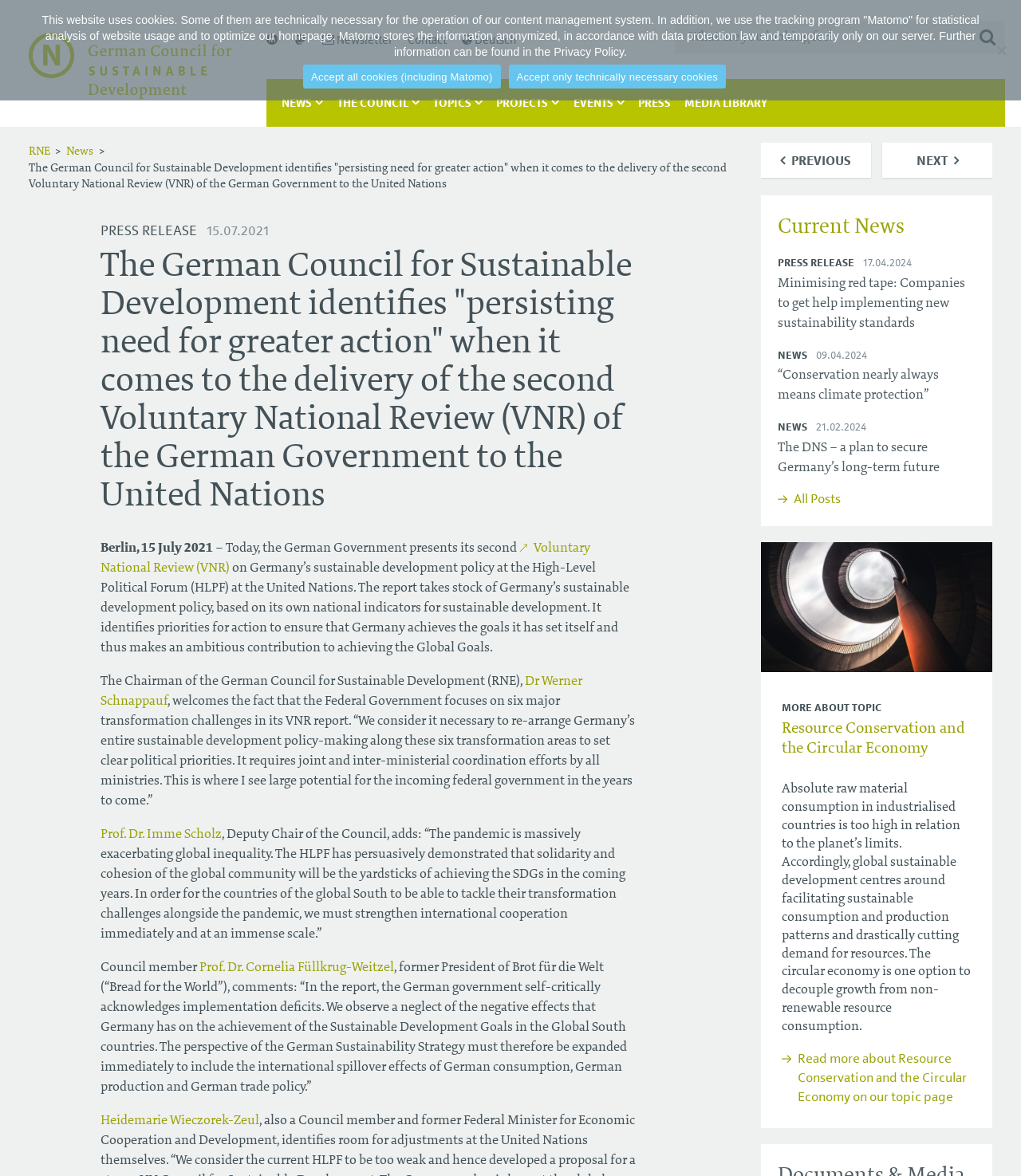Based on the element description: "Prof. Dr. Cornelia Füllkrug-Weitzel", identify the UI element and provide its bounding box coordinates. Use four float numbers between 0 and 1, [left, top, right, bottom].

[0.195, 0.817, 0.386, 0.828]